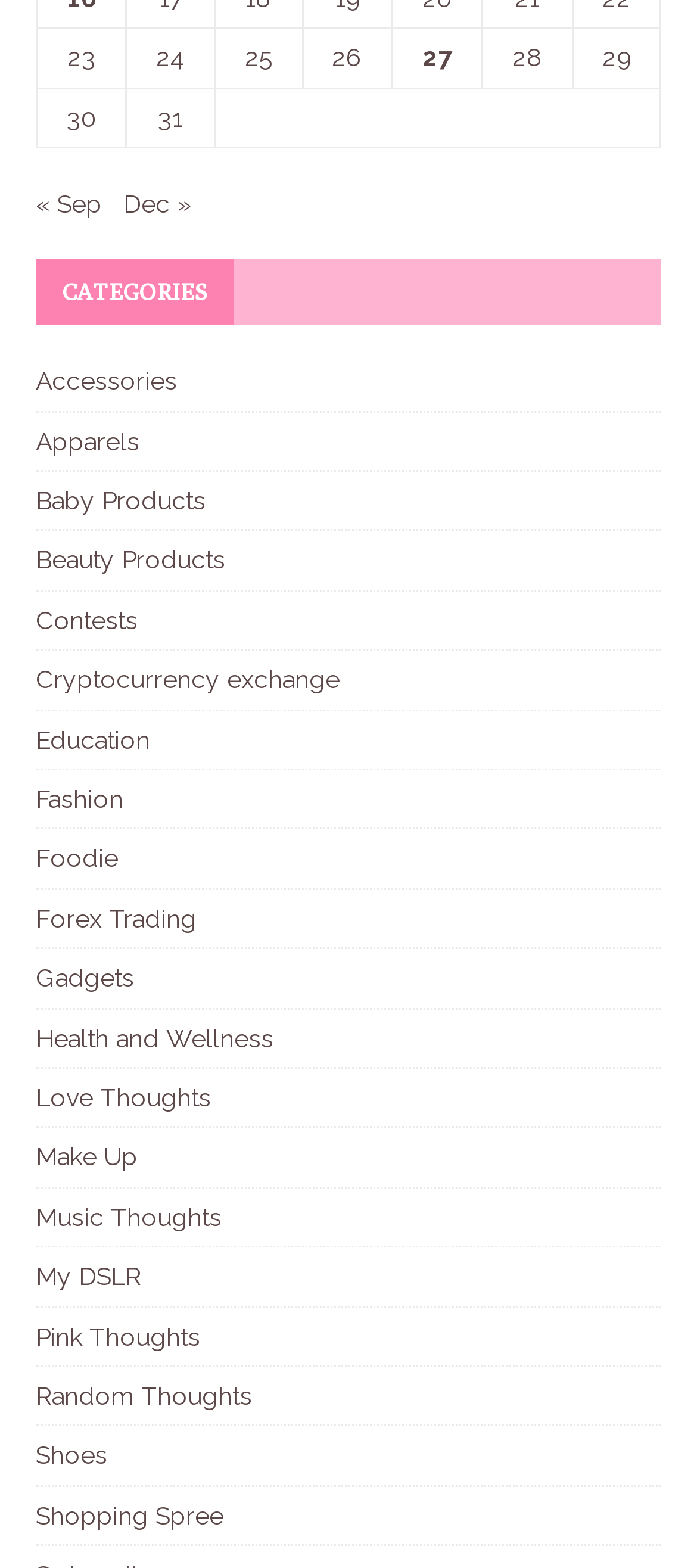How many grid cells are in the first row?
Refer to the image and provide a one-word or short phrase answer.

7